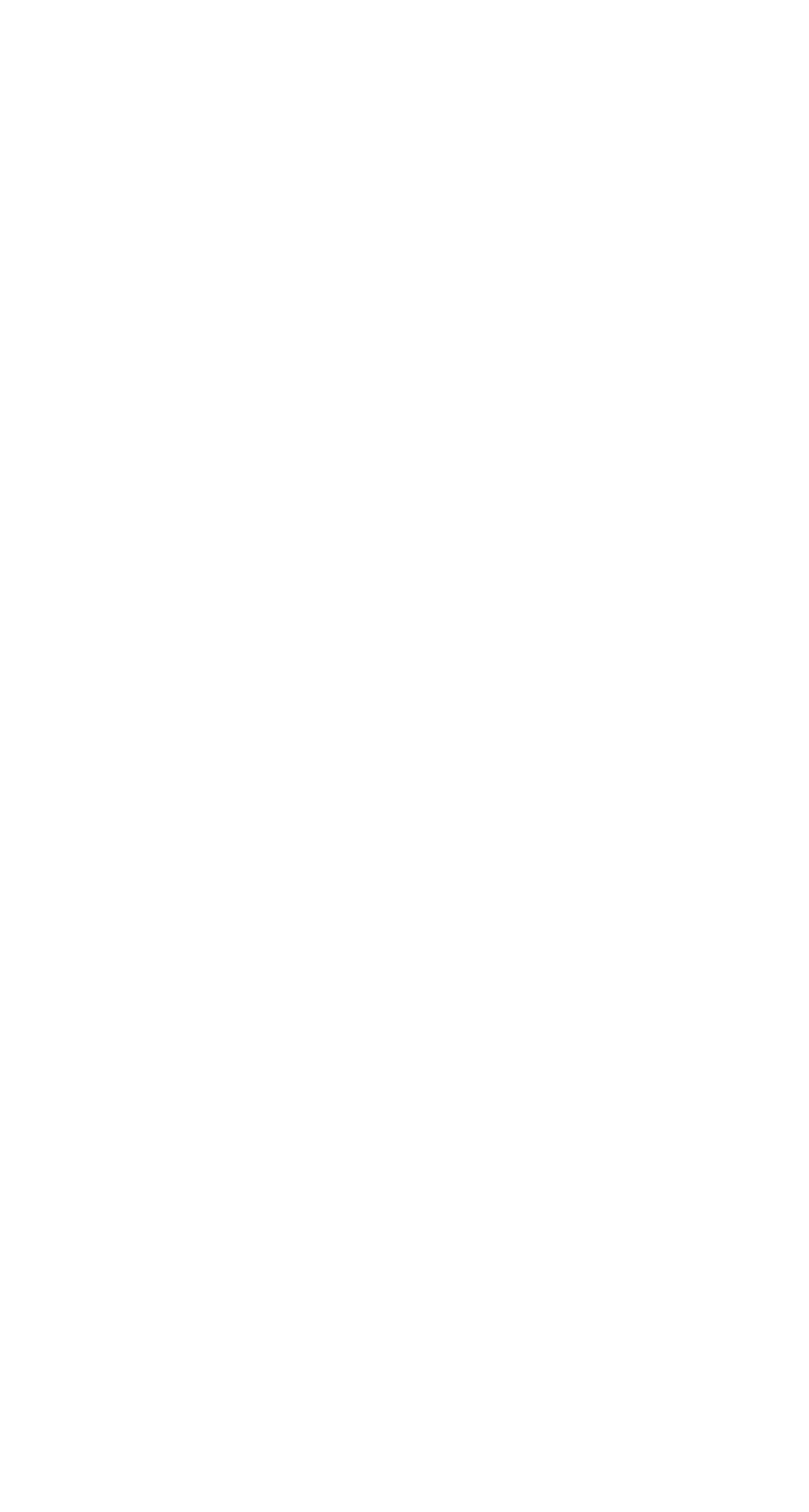Can you identify the bounding box coordinates of the clickable region needed to carry out this instruction: 'Check pricing'? The coordinates should be four float numbers within the range of 0 to 1, stated as [left, top, right, bottom].

[0.103, 0.599, 0.897, 0.632]